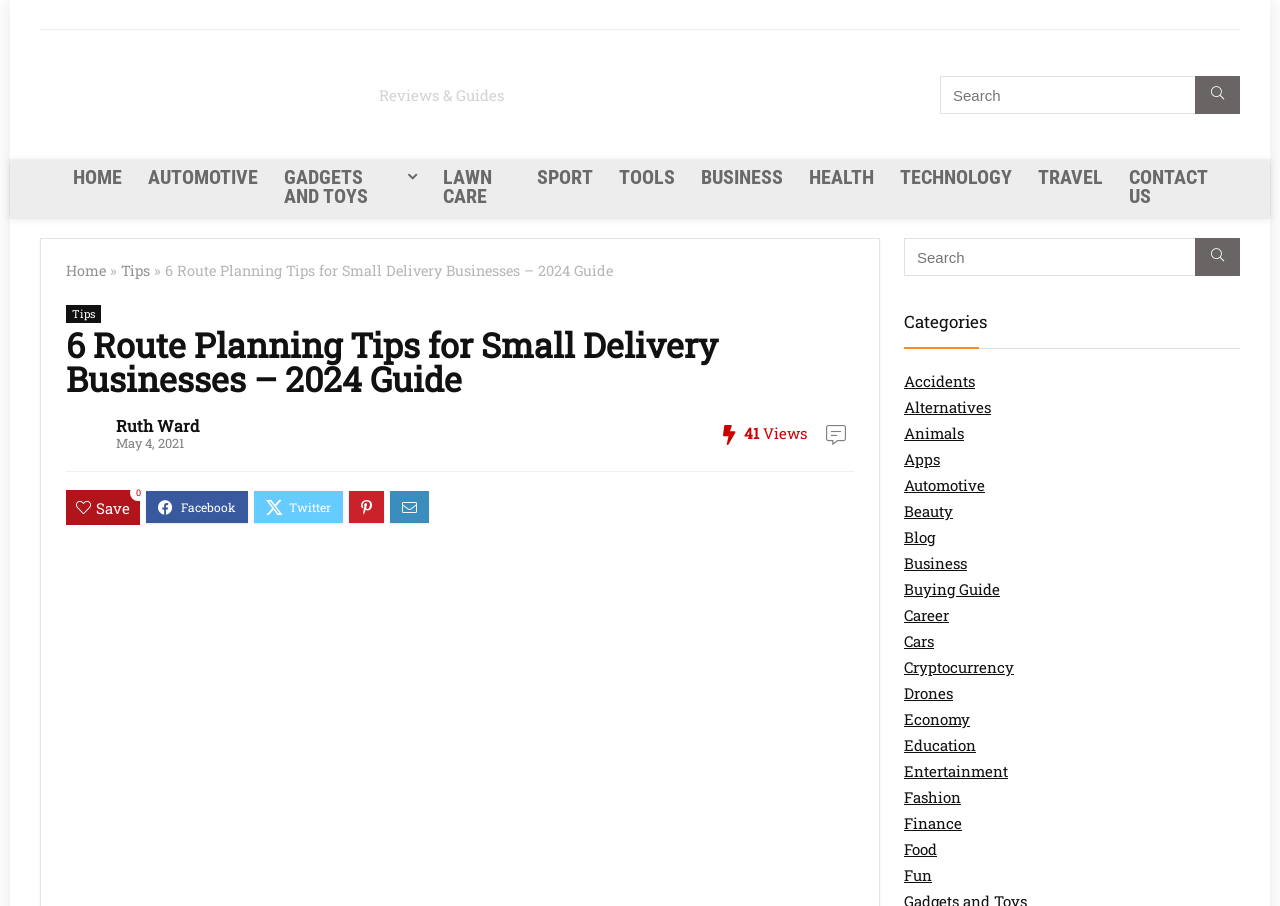Please find and report the primary heading text from the webpage.

6 Route Planning Tips for Small Delivery Businesses – 2024 Guide